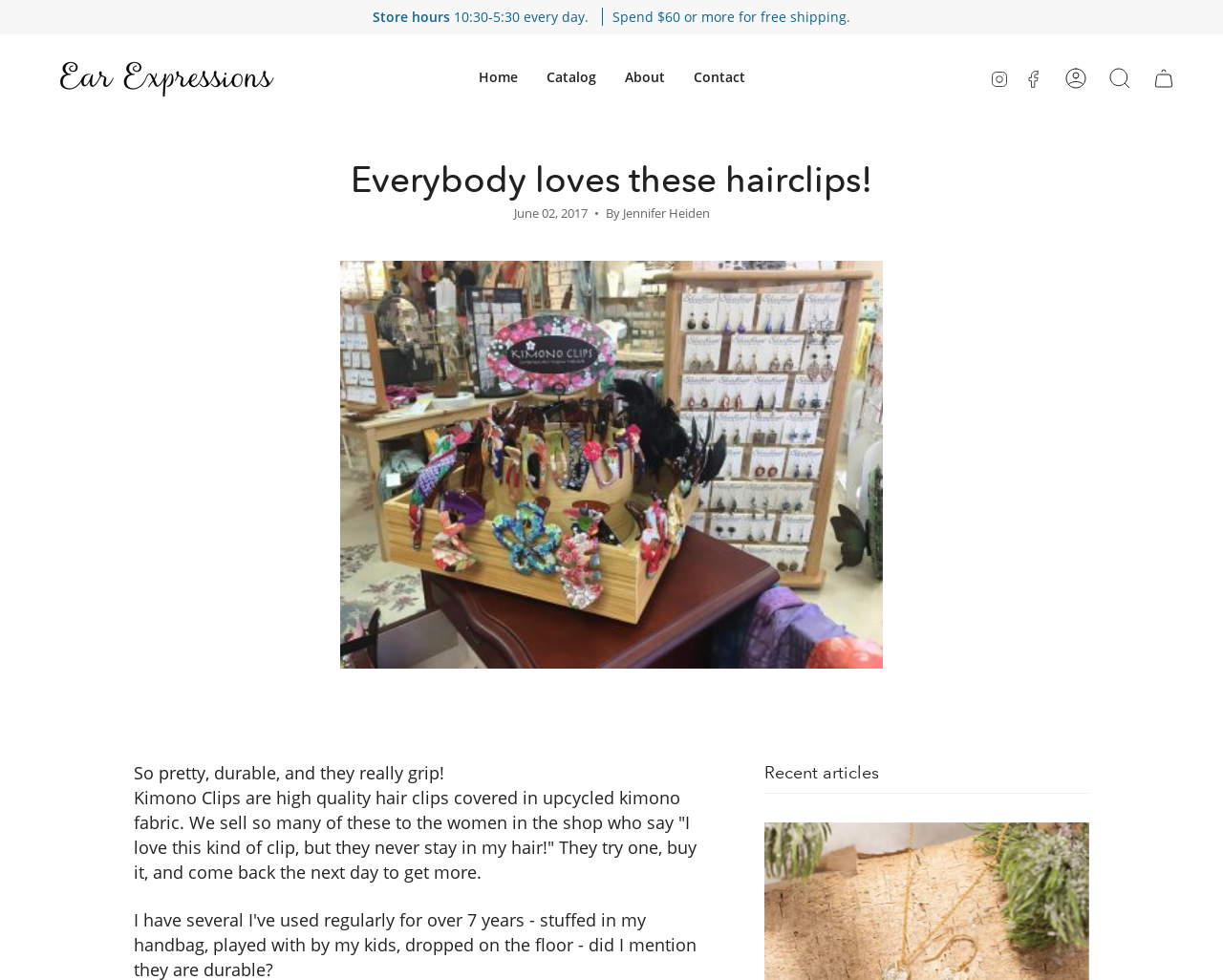How can I contact the website owner?
Provide a one-word or short-phrase answer based on the image.

Contact link